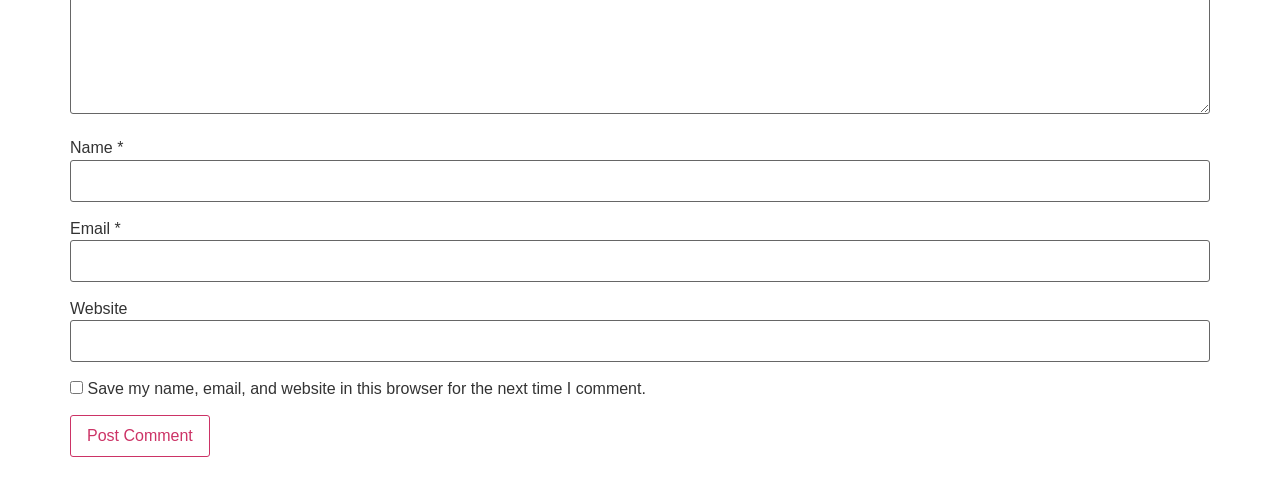Could you please study the image and provide a detailed answer to the question:
How many input fields are there in the form?

There are three input fields in the form: 'Name', 'Email', and 'Website', which are all text input fields.